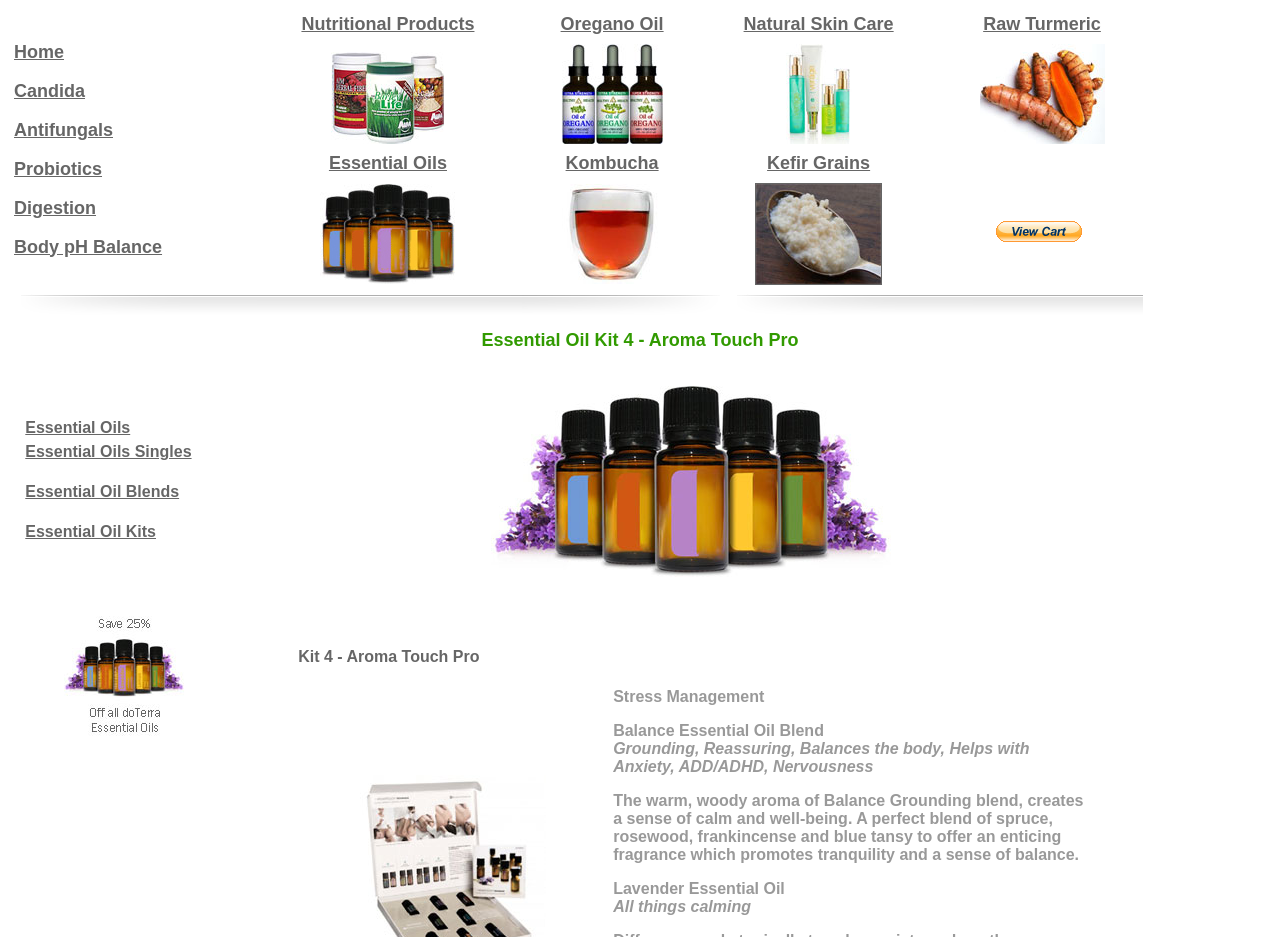Based on the image, provide a detailed and complete answer to the question: 
Are there any images on the webpage?

I can see that there are multiple image elements on the webpage, such as the ones with IDs 93, 94, 95, and 100, which are associated with links and text descriptions.